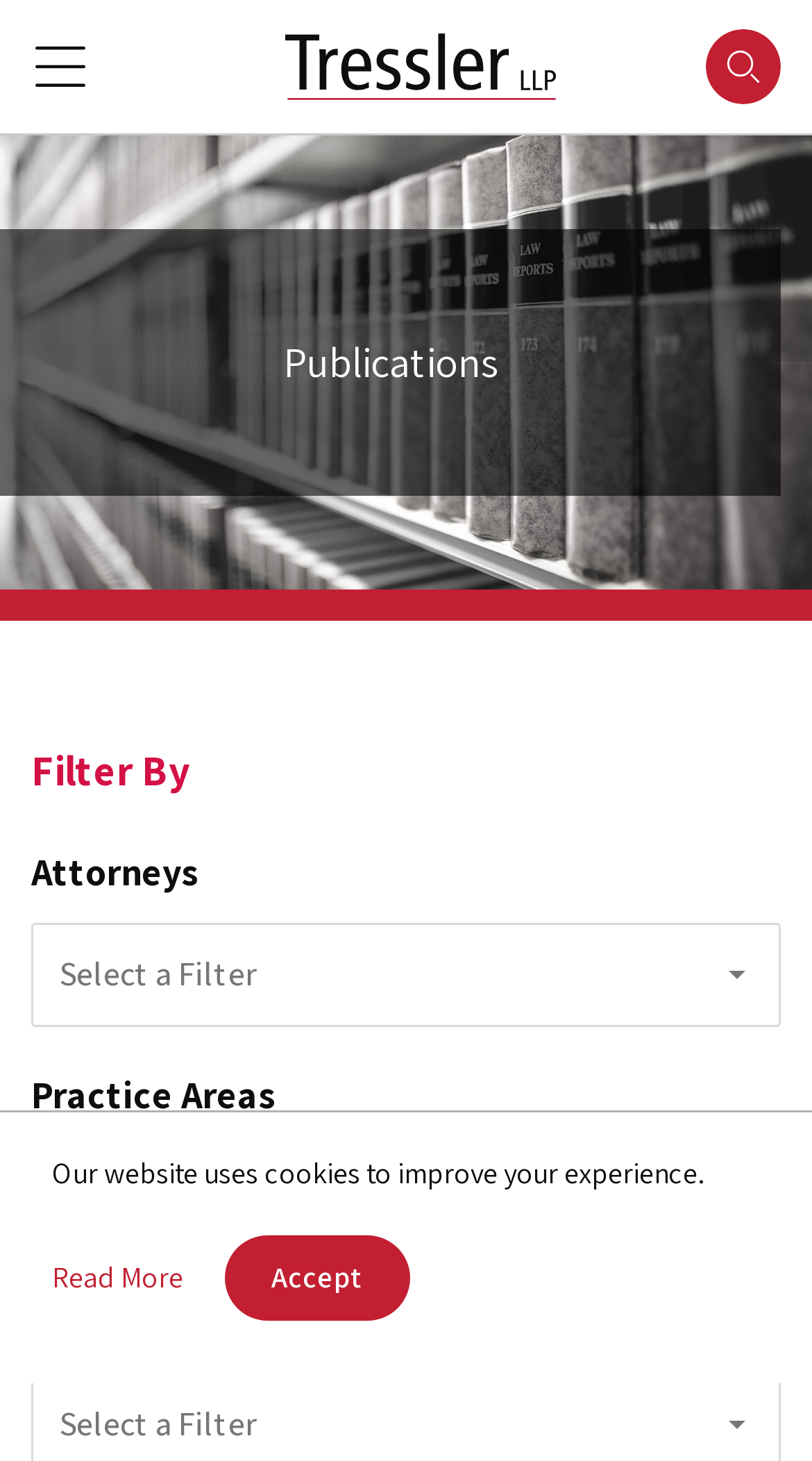What is the name of the law firm?
Examine the image and give a concise answer in one word or a short phrase.

Tressler LLP